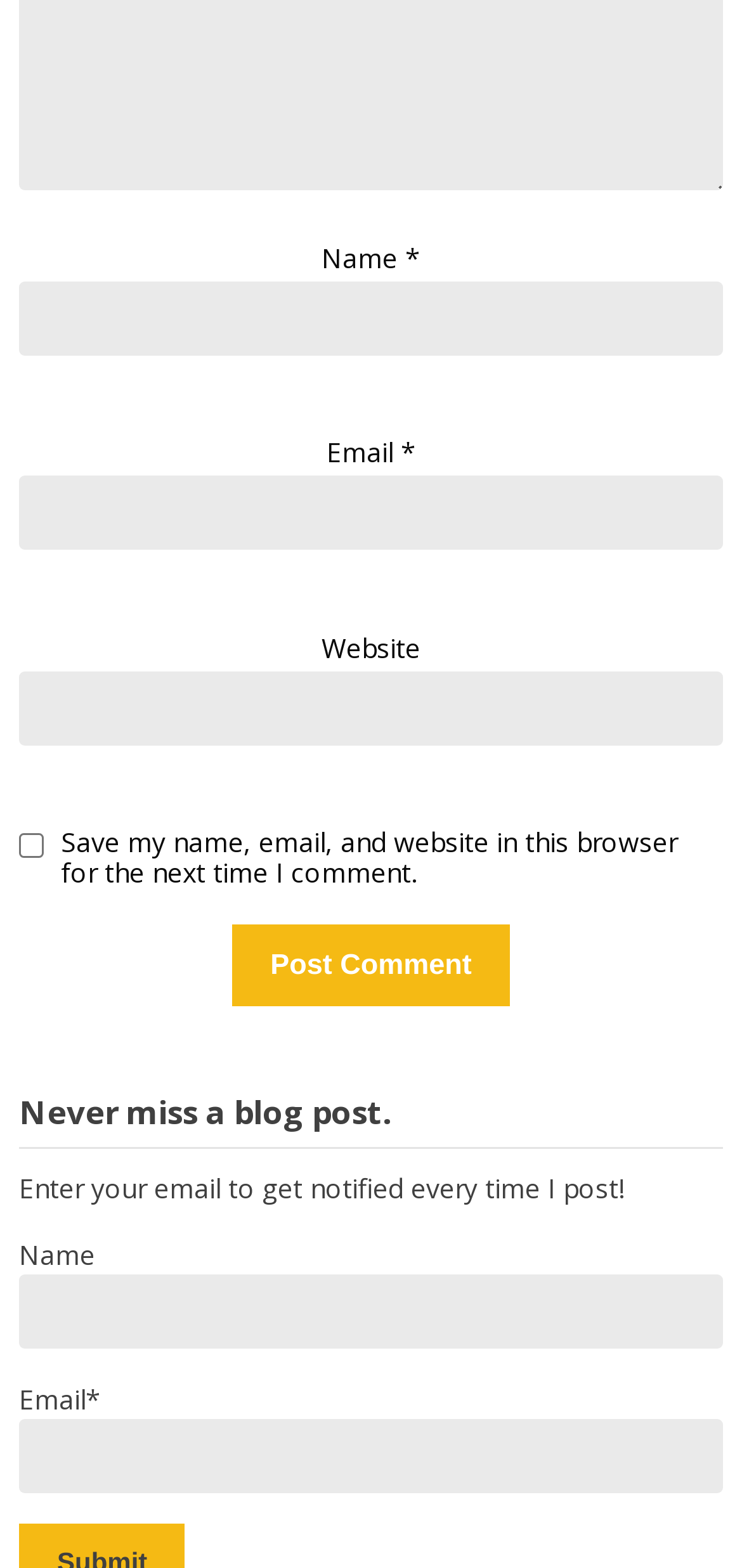Answer the question below with a single word or a brief phrase: 
What is the benefit of entering an email address?

Get notified of new posts